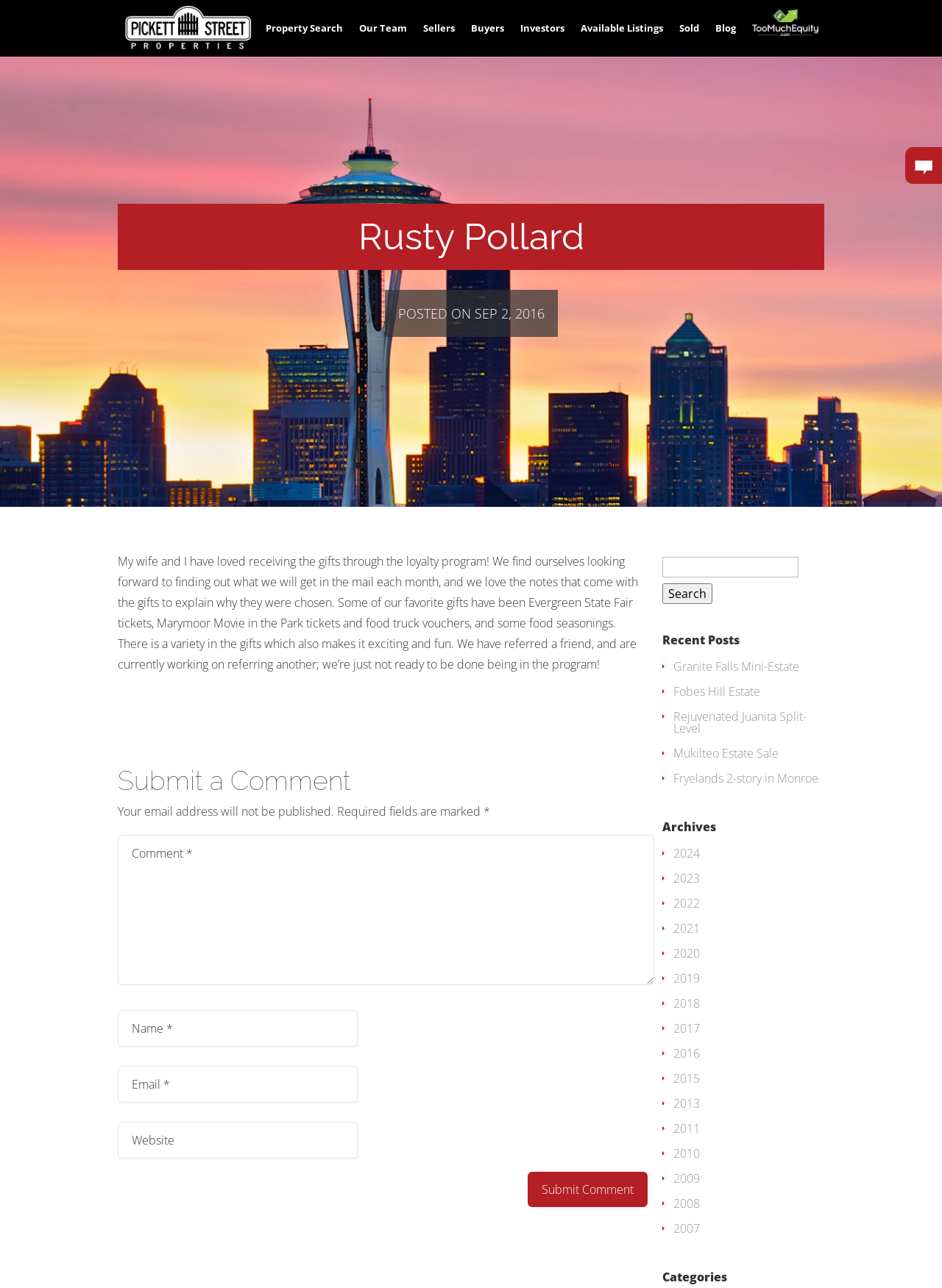Refer to the image and provide an in-depth answer to the question: 
What is the name of the person mentioned on the webpage?

The name 'Rusty Pollard' is mentioned in the heading element with the text 'Rusty Pollard' at the top of the webpage, indicating that it is the name of the person associated with the webpage.